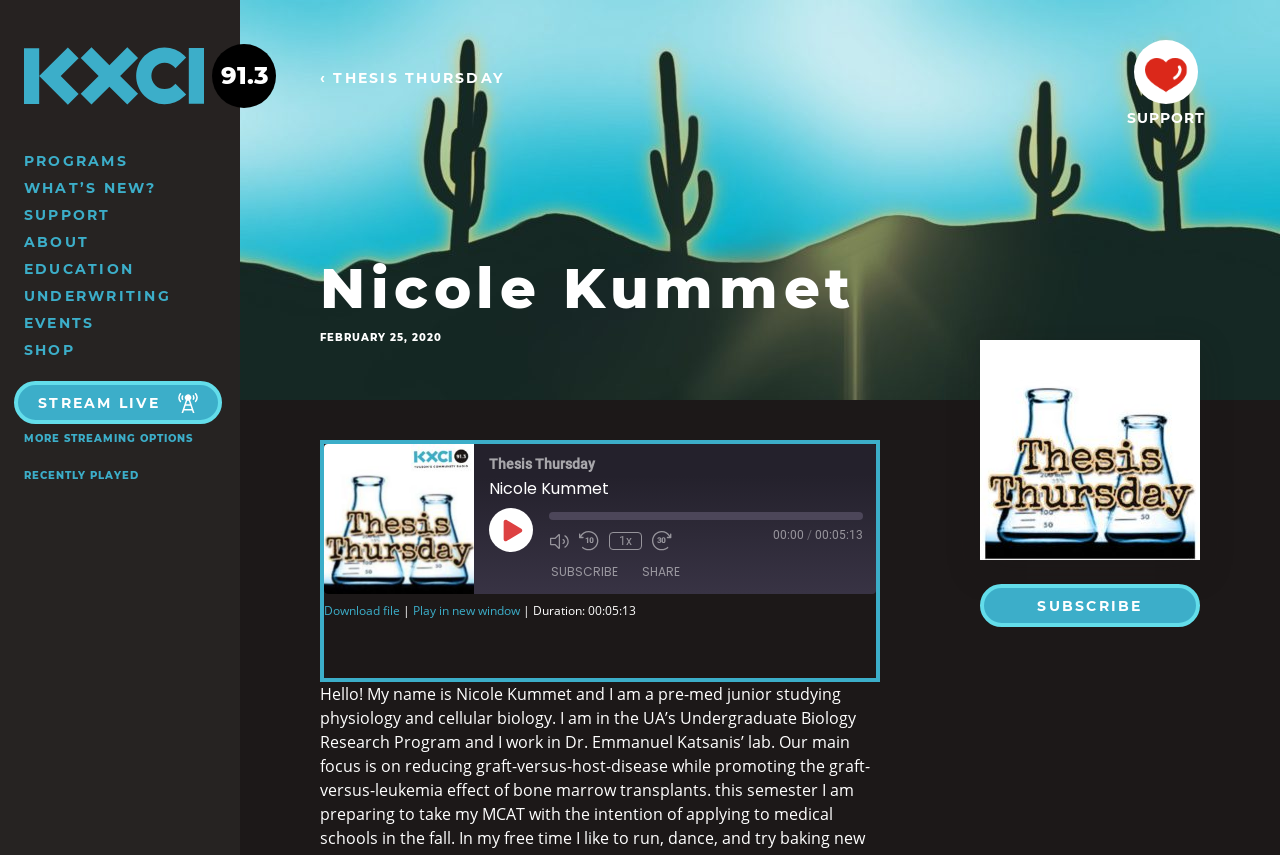Can you specify the bounding box coordinates for the region that should be clicked to fulfill this instruction: "Subscribe to the RSS feed".

[0.423, 0.655, 0.491, 0.683]